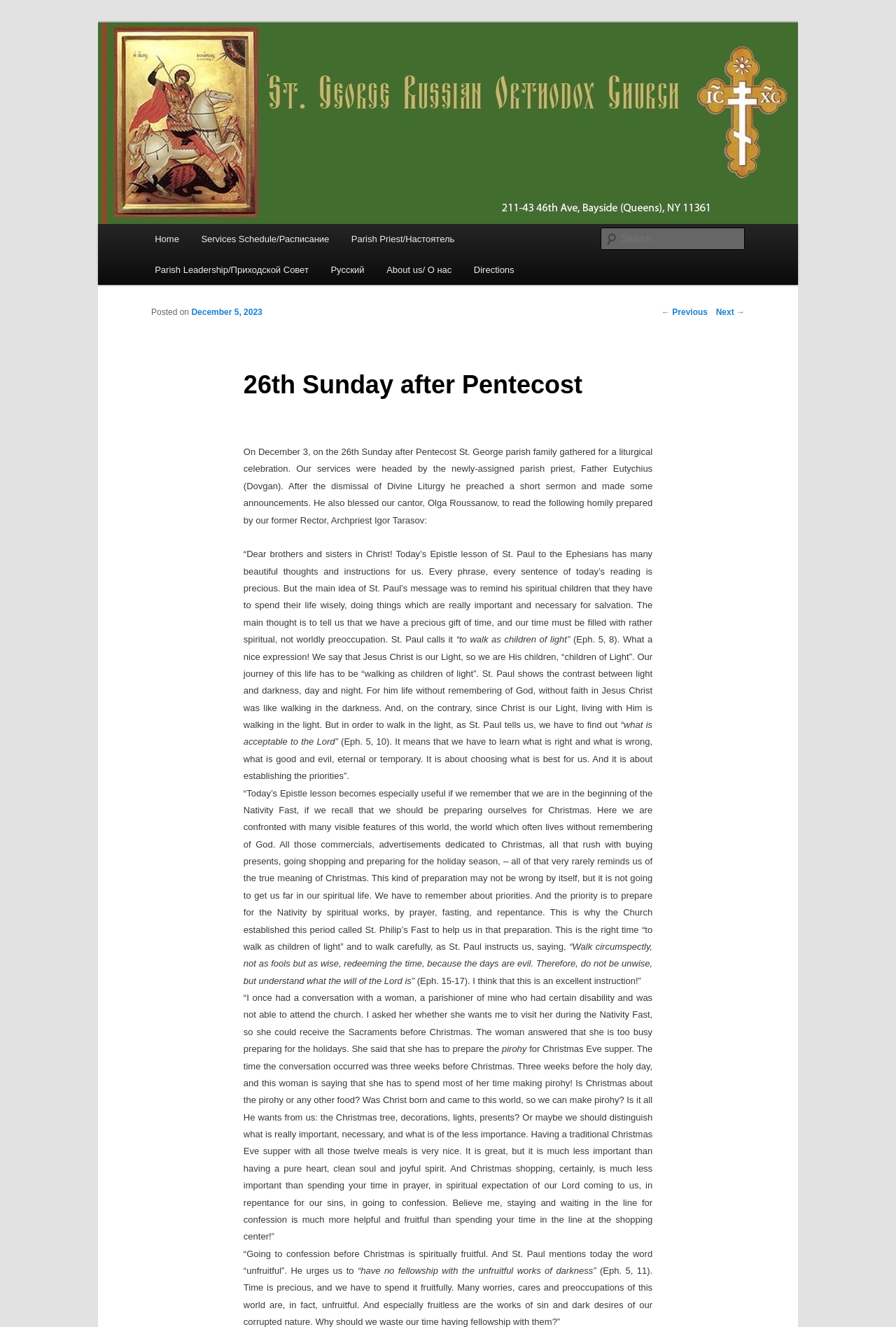Analyze and describe the webpage in a detailed narrative.

The webpage is about the 26th Sunday after Pentecost at St. George Russian Orthodox Church. At the top, there is a heading with the church's name and address. Below it, there is a search bar and a main menu with links to various pages, including "Home", "Services Schedule", "Parish Priest", and "About us".

On the left side, there is a section with links to "Post navigation", "Previous", and "Next" pages. Below it, there is a header with the title "26th Sunday after Pentecost" and a paragraph describing the event. The paragraph is followed by a sermon, which is a long text divided into several sections. The sermon discusses the importance of prioritizing spiritual life, especially during the Nativity Fast, and not getting distracted by worldly preparations for Christmas.

The sermon is written in a formal tone and includes quotes from the Bible, specifically from the Epistle to the Ephesians. It emphasizes the need to "walk as children of light" and to focus on prayer, fasting, and repentance during the Nativity Fast. The sermon also includes a personal anecdote about a conversation with a parishioner who was too busy preparing for Christmas to receive the Sacraments.

Overall, the webpage is focused on providing spiritual guidance and reflection, with a strong emphasis on the importance of prioritizing one's spiritual life during the holiday season.